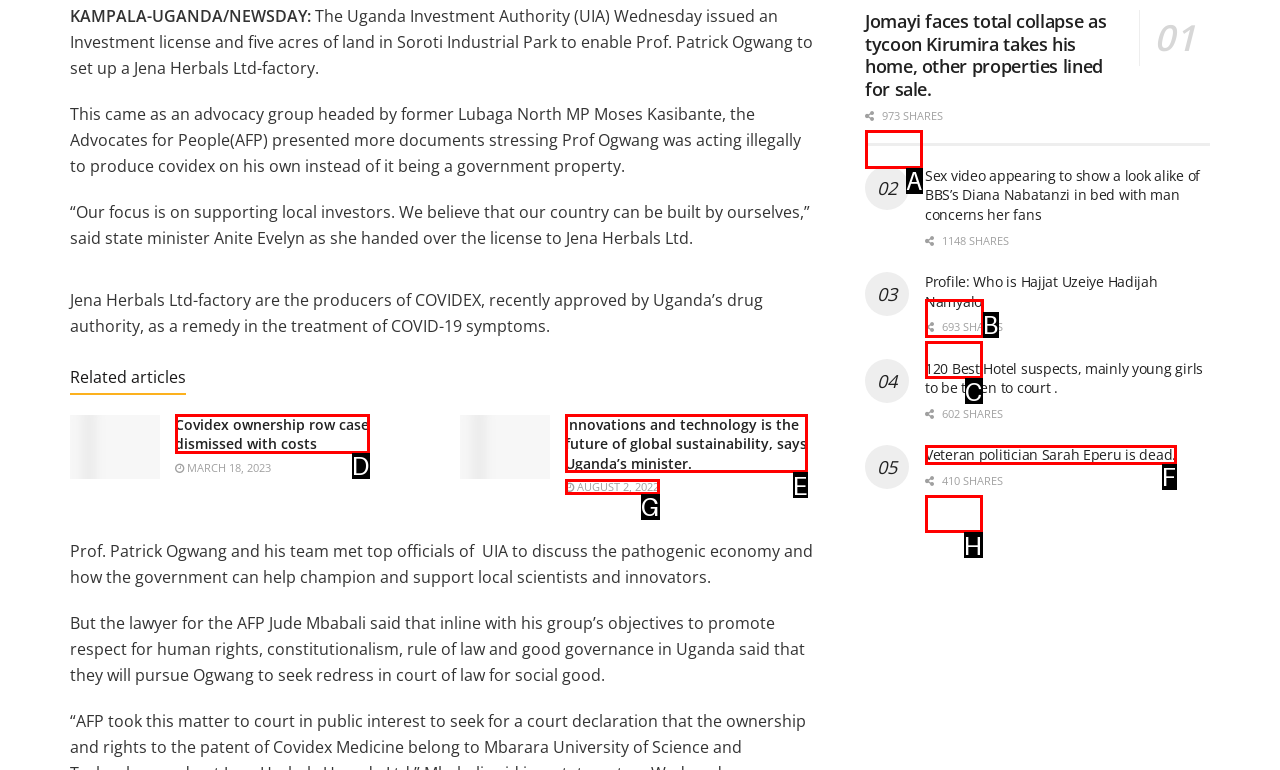Tell me the letter of the correct UI element to click for this instruction: Tweet about '02 Sex video appearing to show a look alike of BBS’s Diana Nabatanzi in bed with man concerns her fans'. Answer with the letter only.

B